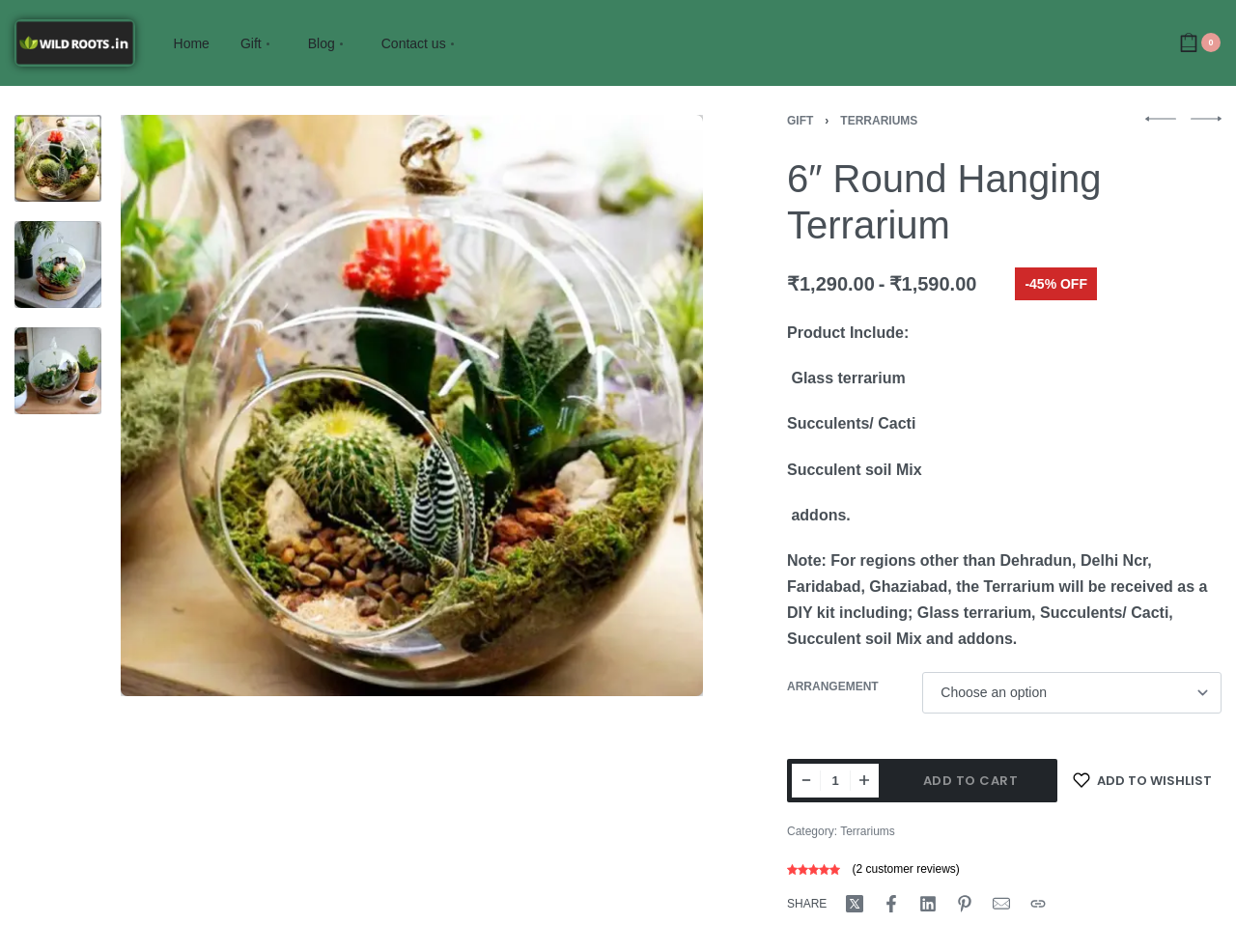Find the bounding box coordinates of the clickable region needed to perform the following instruction: "Click on the 'Home' link". The coordinates should be provided as four float numbers between 0 and 1, i.e., [left, top, right, bottom].

[0.14, 0.034, 0.169, 0.059]